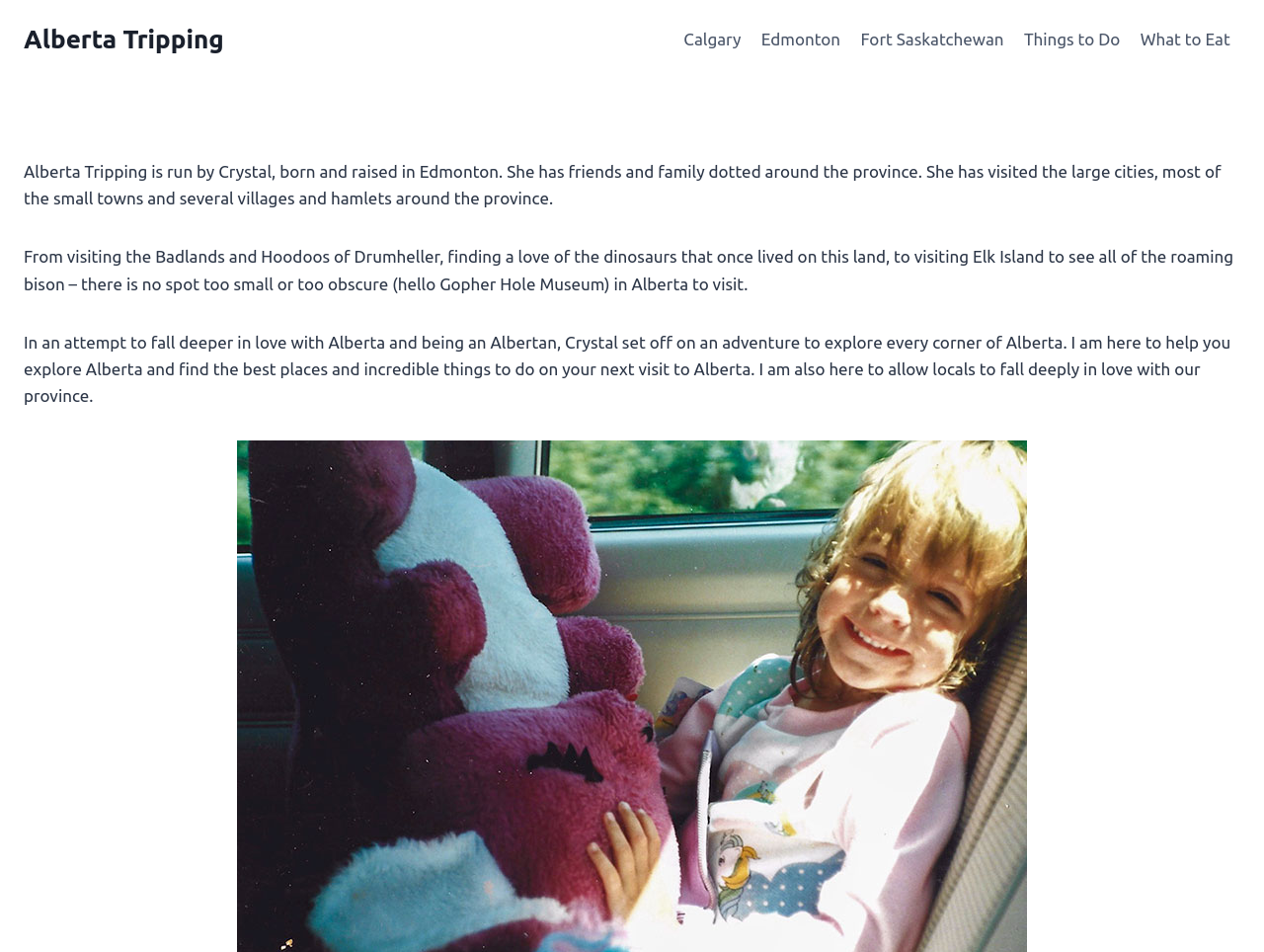What is the purpose of Alberta Tripping?
Provide an in-depth and detailed answer to the question.

From the StaticText elements, it can be inferred that the purpose of Alberta Tripping is to explore Alberta and help others explore the province, as mentioned in the text 'I am here to help you explore Alberta and find the best places and incredible things to do on your next visit to Alberta.'